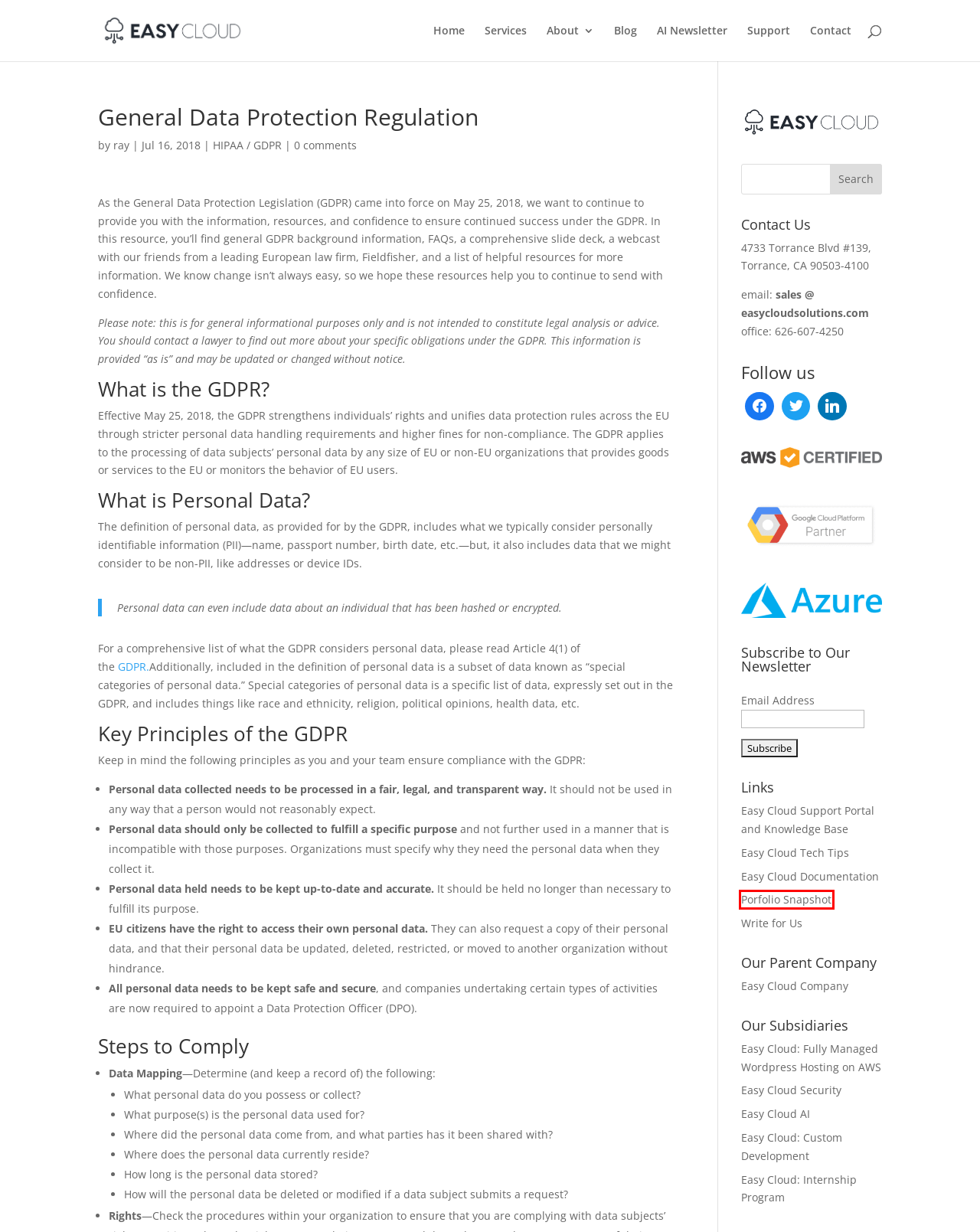Provided is a screenshot of a webpage with a red bounding box around an element. Select the most accurate webpage description for the page that appears after clicking the highlighted element. Here are the candidates:
A. Easy Cloud AI
B. Welcome - Easy Cloud
C. Easy Cloud Customer Portfolio | Easy Cloud Solutions: Where We Make Cloud Computing Easy
D. Home - Easy Cloud Solutions
E. About - Easy Cloud Solutions
F. Easy Cloud Security | Our goal is to make cloud security easy and affordable.
G. Notion – The all-in-one workspace for your notes, tasks, wikis, and databases.
H. HIPAA / GDPR Archives - Easy Cloud Solutions

C